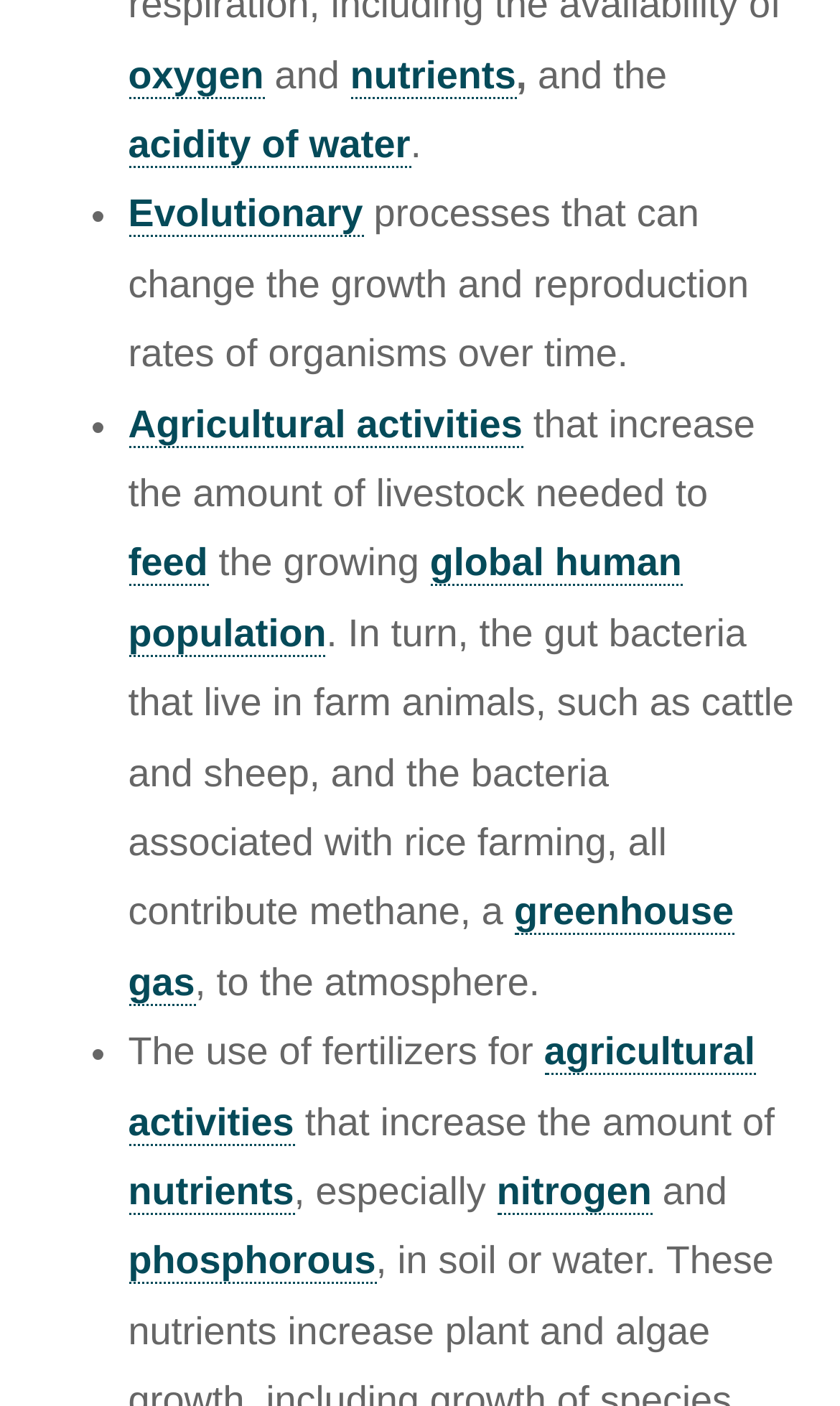What is the purpose of fertilizers in agricultural activities?
Please answer the question as detailed as possible based on the image.

The purpose of fertilizers in agricultural activities is 'to increase the amount of nutrients' which is mentioned in the text 'The use of fertilizers for agricultural activities that increase the amount of nutrients, especially nitrogen and phosphorous.'